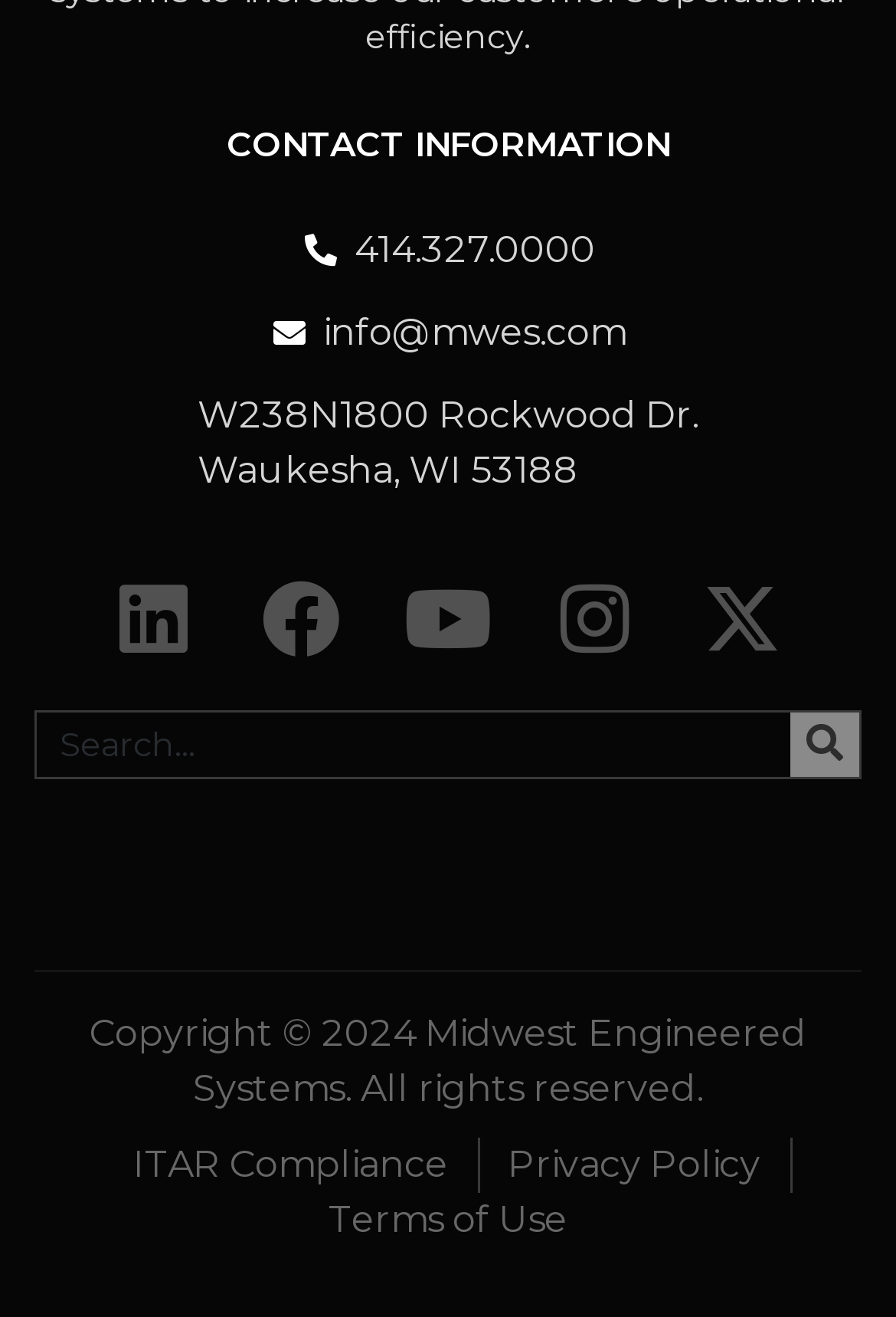Provide the bounding box coordinates of the section that needs to be clicked to accomplish the following instruction: "Search for something."

[0.041, 0.541, 0.882, 0.589]